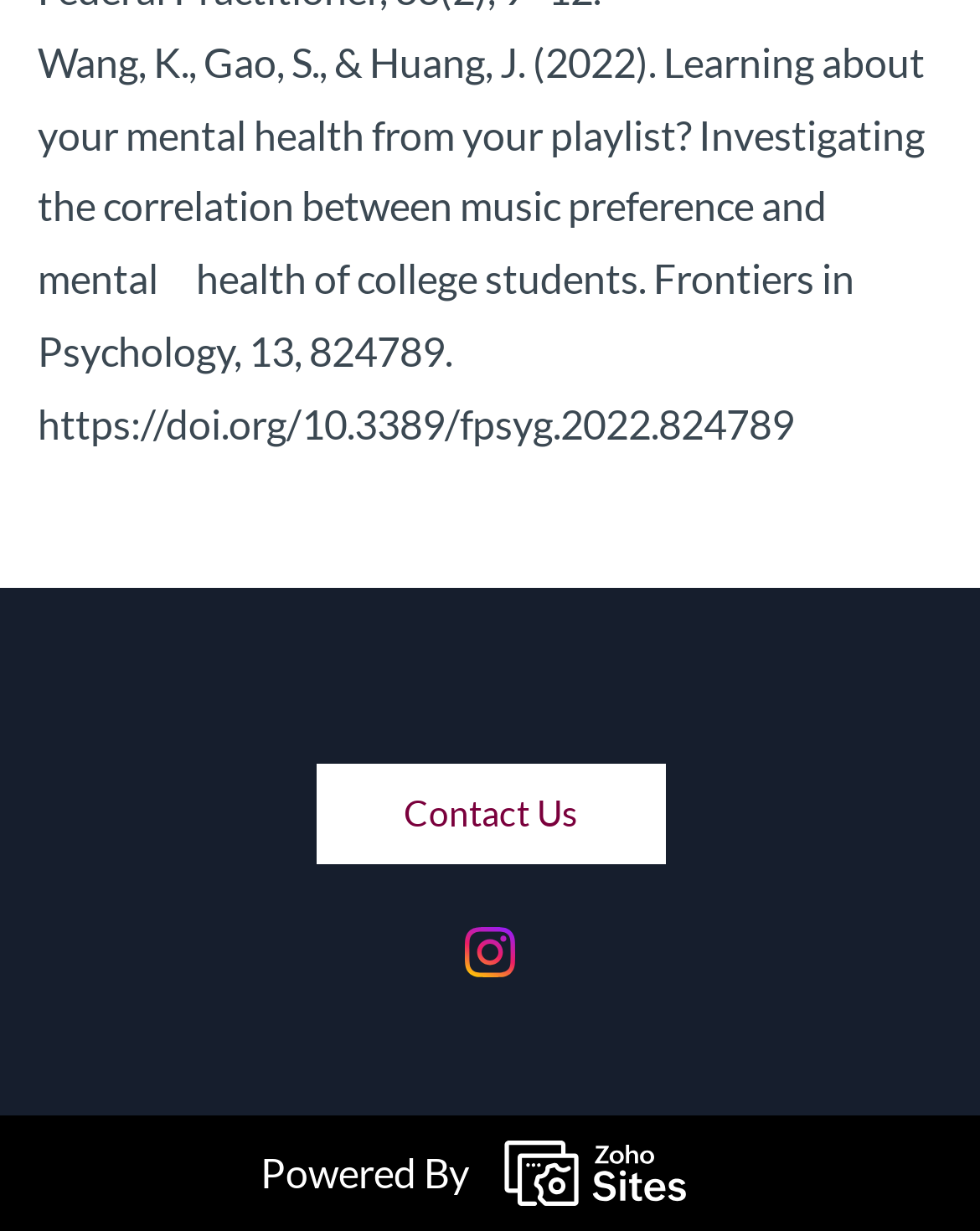From the webpage screenshot, identify the region described by Contact Us. Provide the bounding box coordinates as (top-left x, top-left y, bottom-right x, bottom-right y), with each value being a floating point number between 0 and 1.

[0.322, 0.619, 0.678, 0.701]